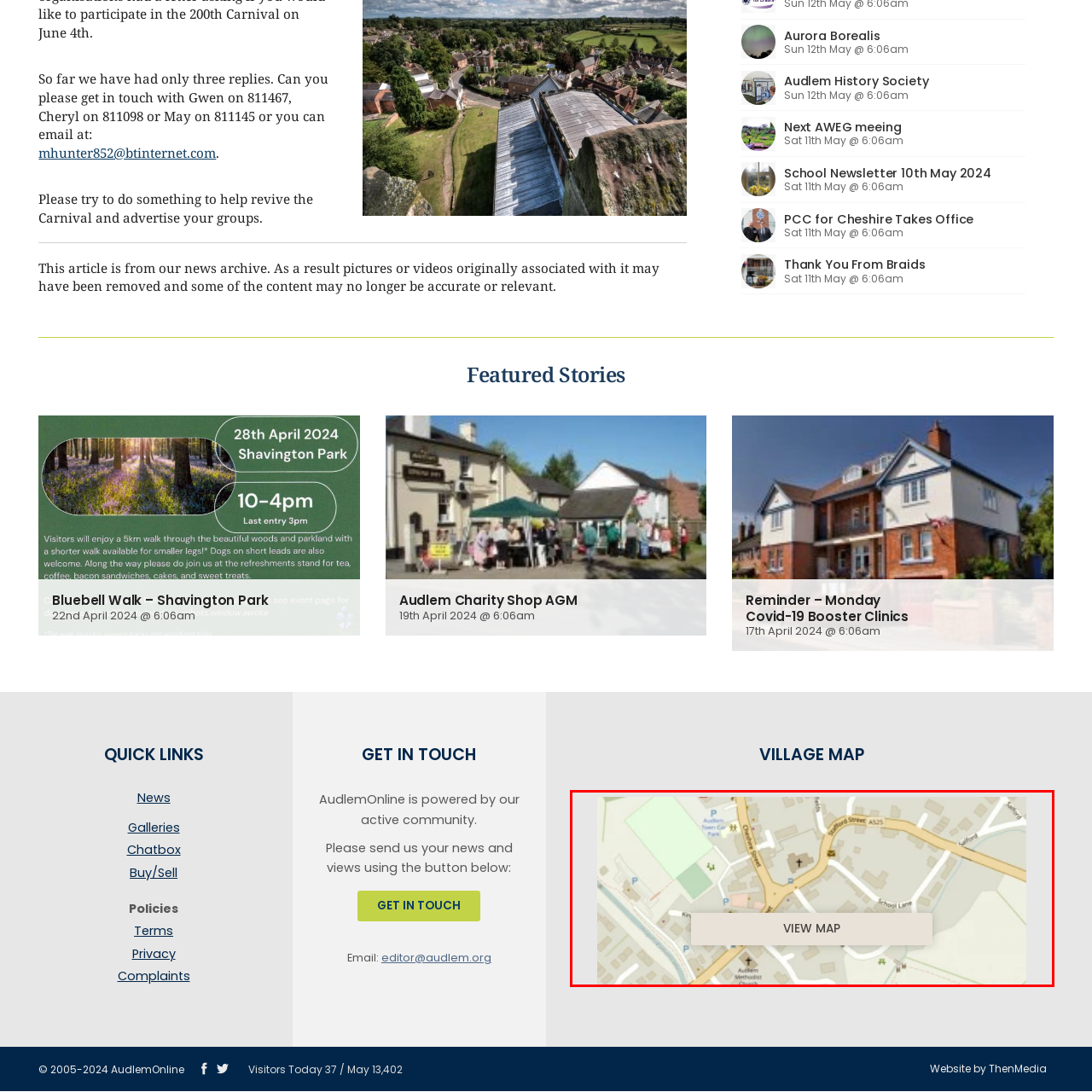Inspect the area marked by the red box and provide a short answer to the question: What is the purpose of the 'VIEW MAP' button?

To explore the map further